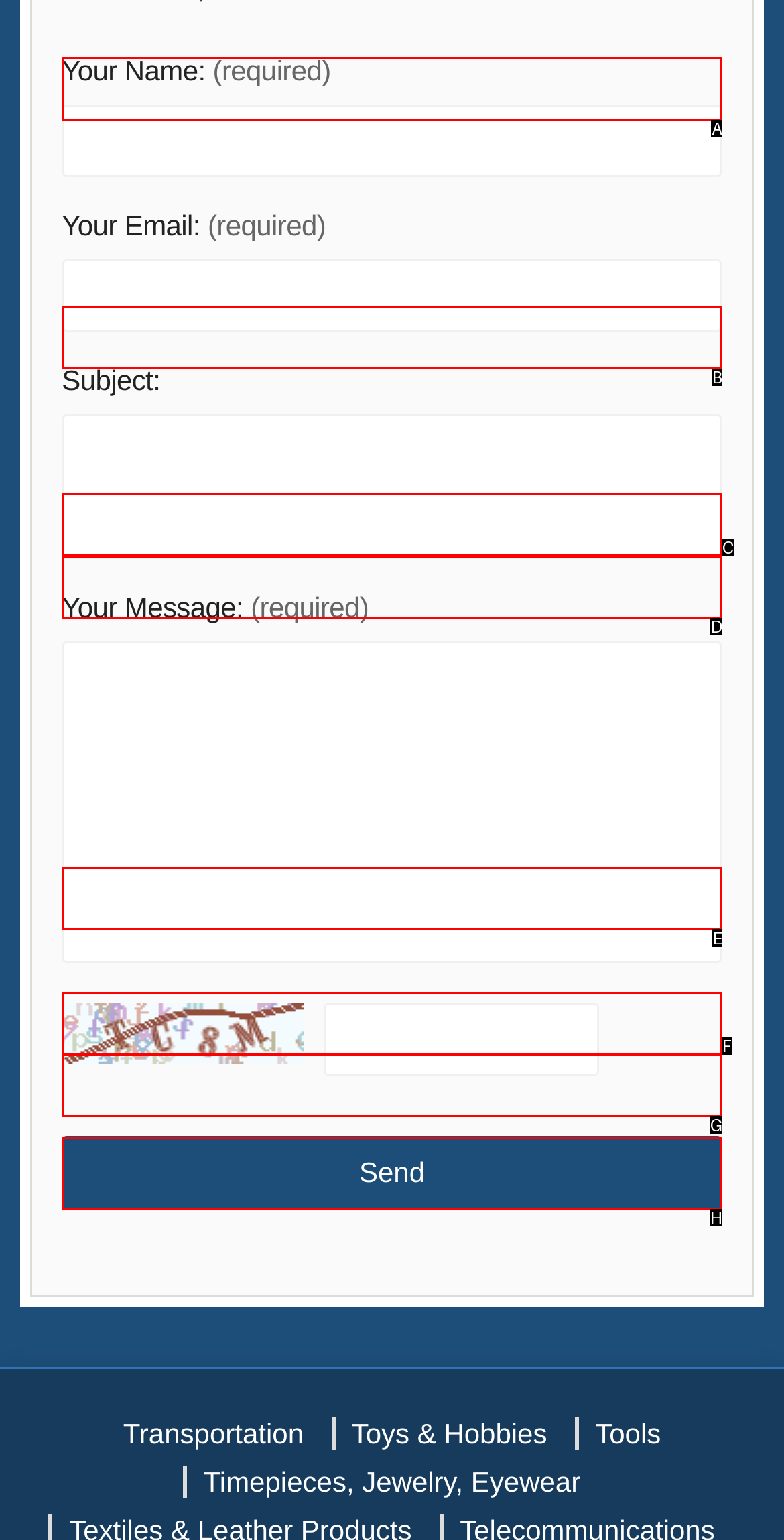Based on the choices marked in the screenshot, which letter represents the correct UI element to perform the task: Click on Health & Medical?

A